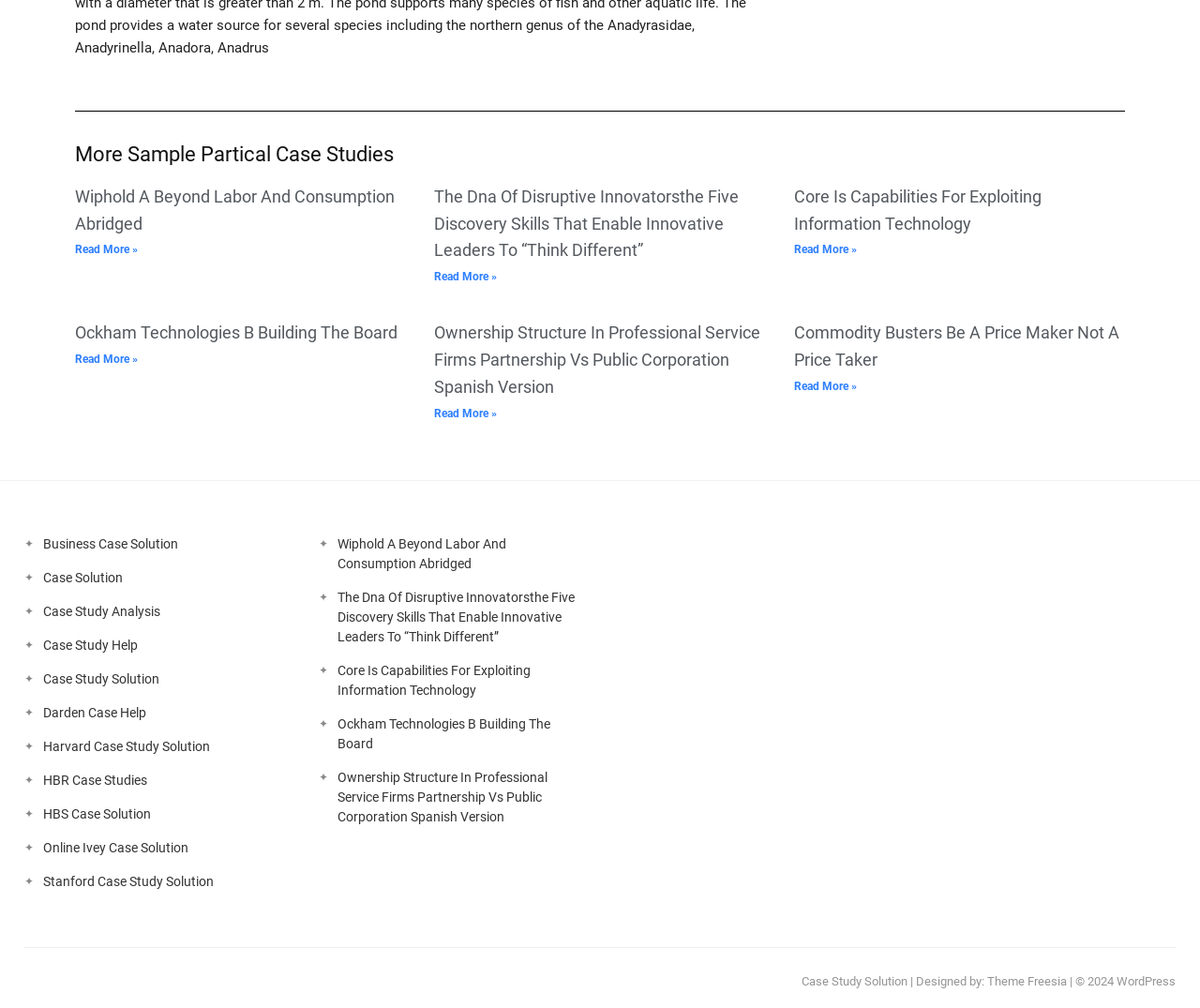What is the copyright year of the webpage?
Use the image to answer the question with a single word or phrase.

2024